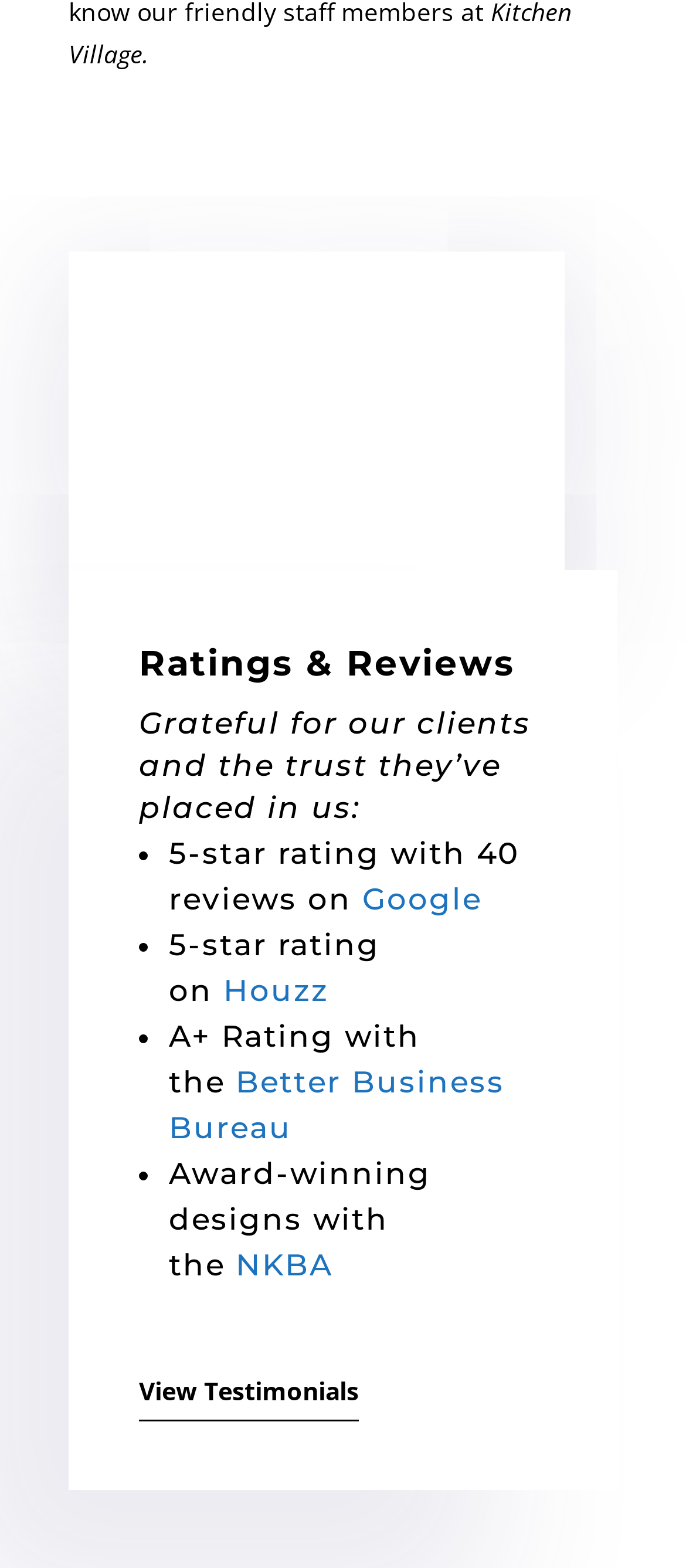Predict the bounding box coordinates of the UI element that matches this description: "View Testimonials". The coordinates should be in the format [left, top, right, bottom] with each value between 0 and 1.

[0.203, 0.869, 0.523, 0.905]